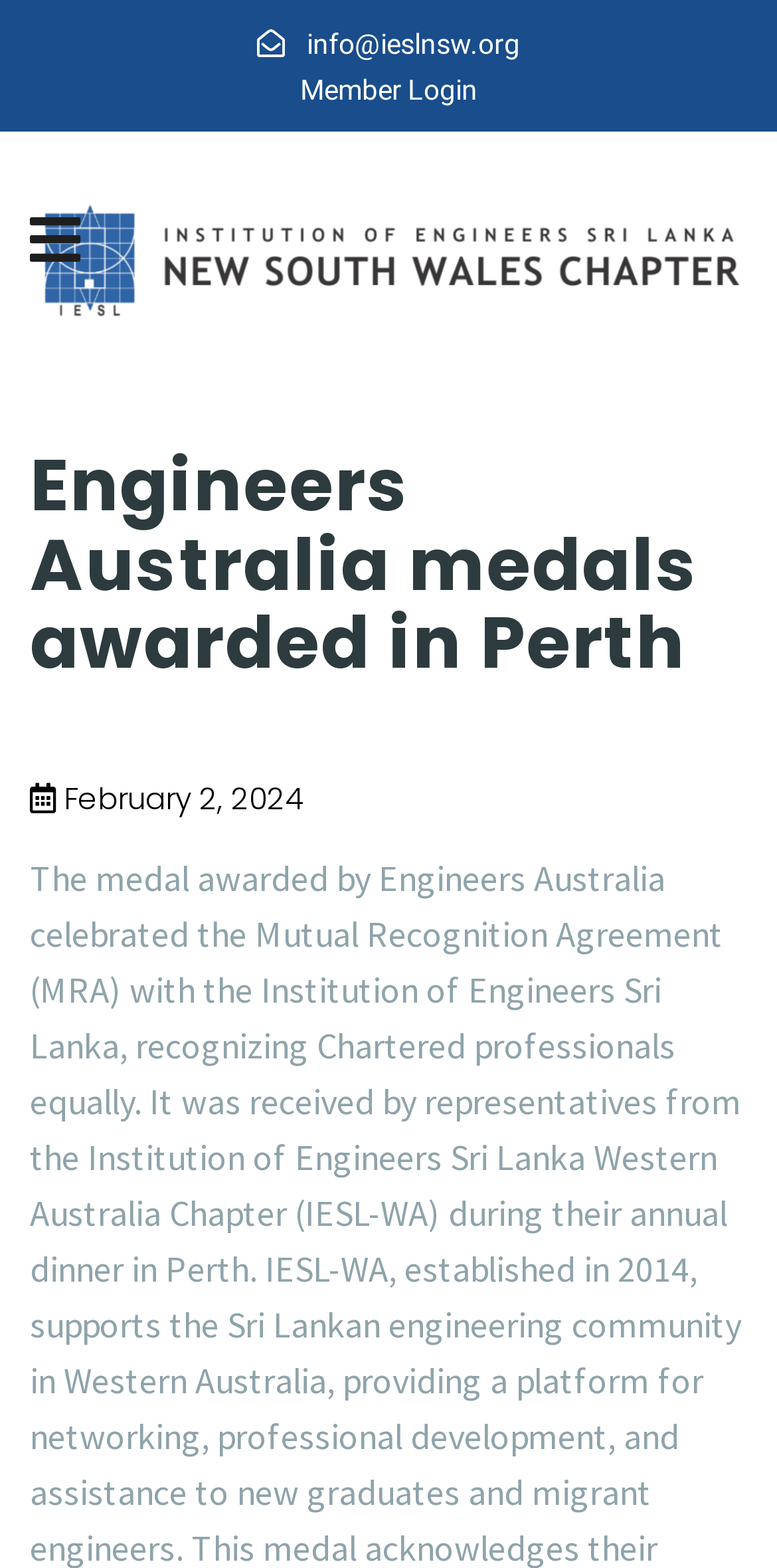Please identify the webpage's heading and generate its text content.

Engineers Australia medals awarded in Perth